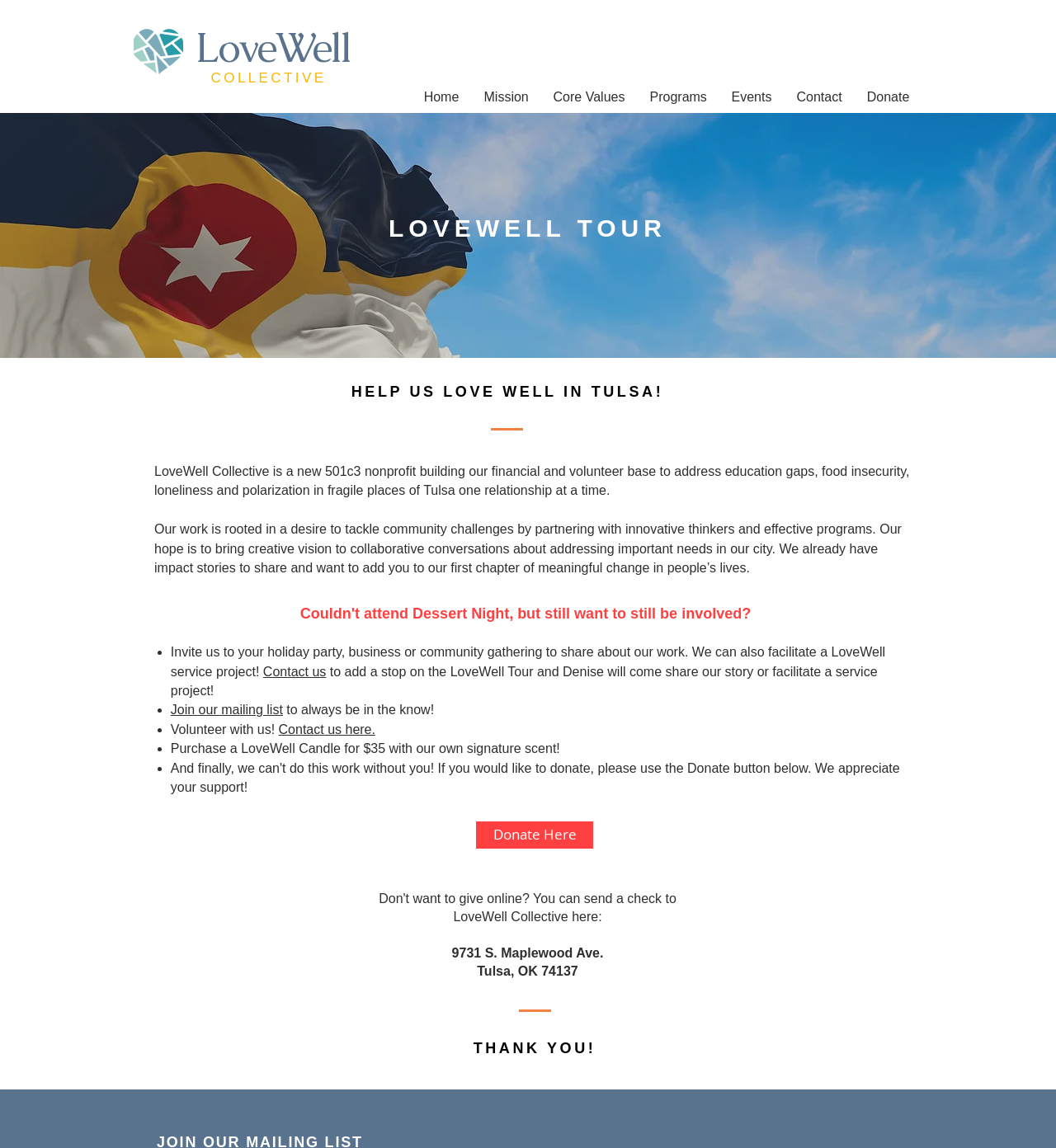What is the purpose of the LoveWell Tour?
Please craft a detailed and exhaustive response to the question.

The purpose of the LoveWell Tour can be inferred from the text 'Invite us to your holiday party, business or community gathering to share about our work.' which suggests that the tour is meant to share information about the organization's work.